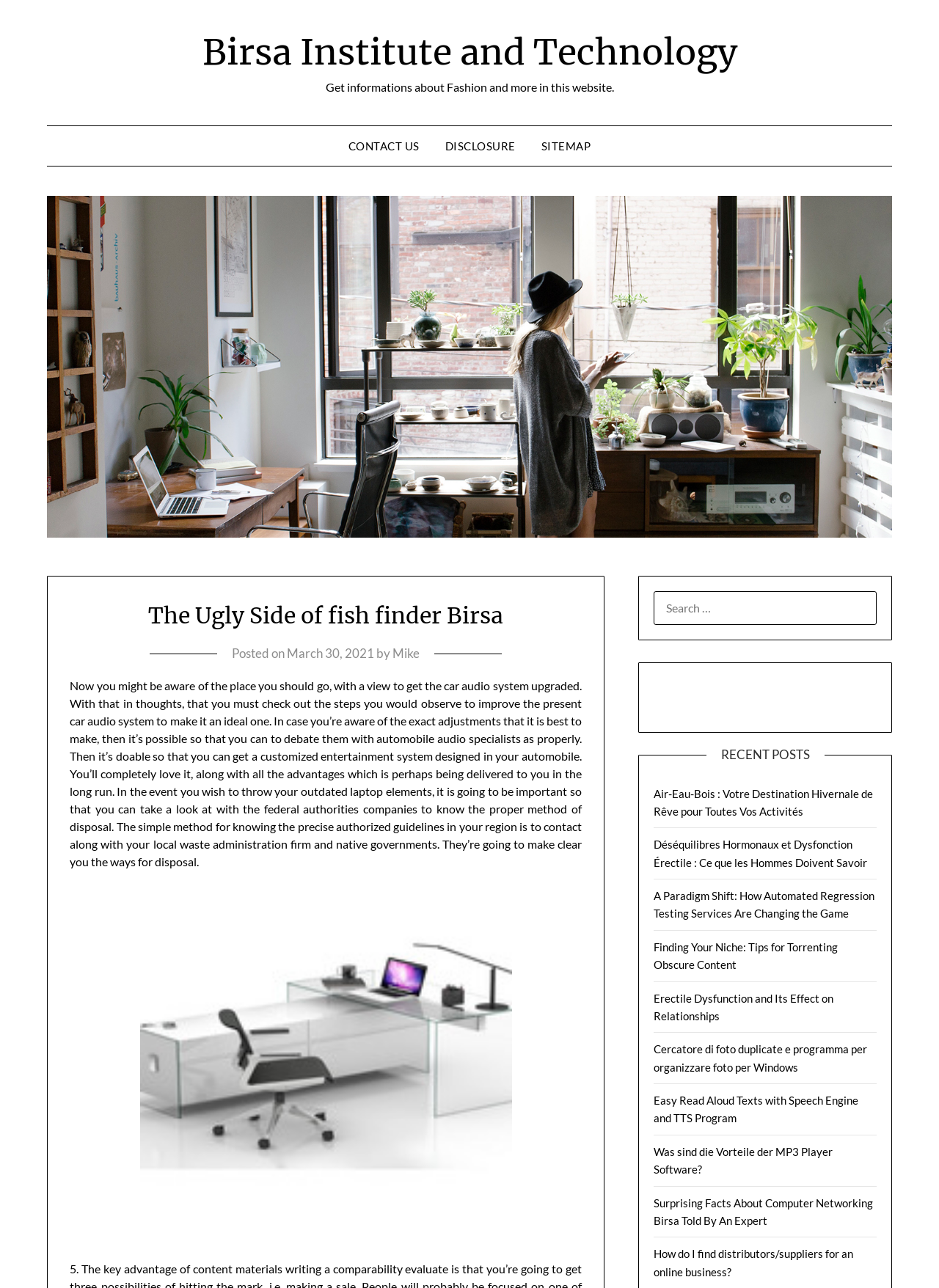Who is the author of the article?
From the image, respond with a single word or phrase.

Mike